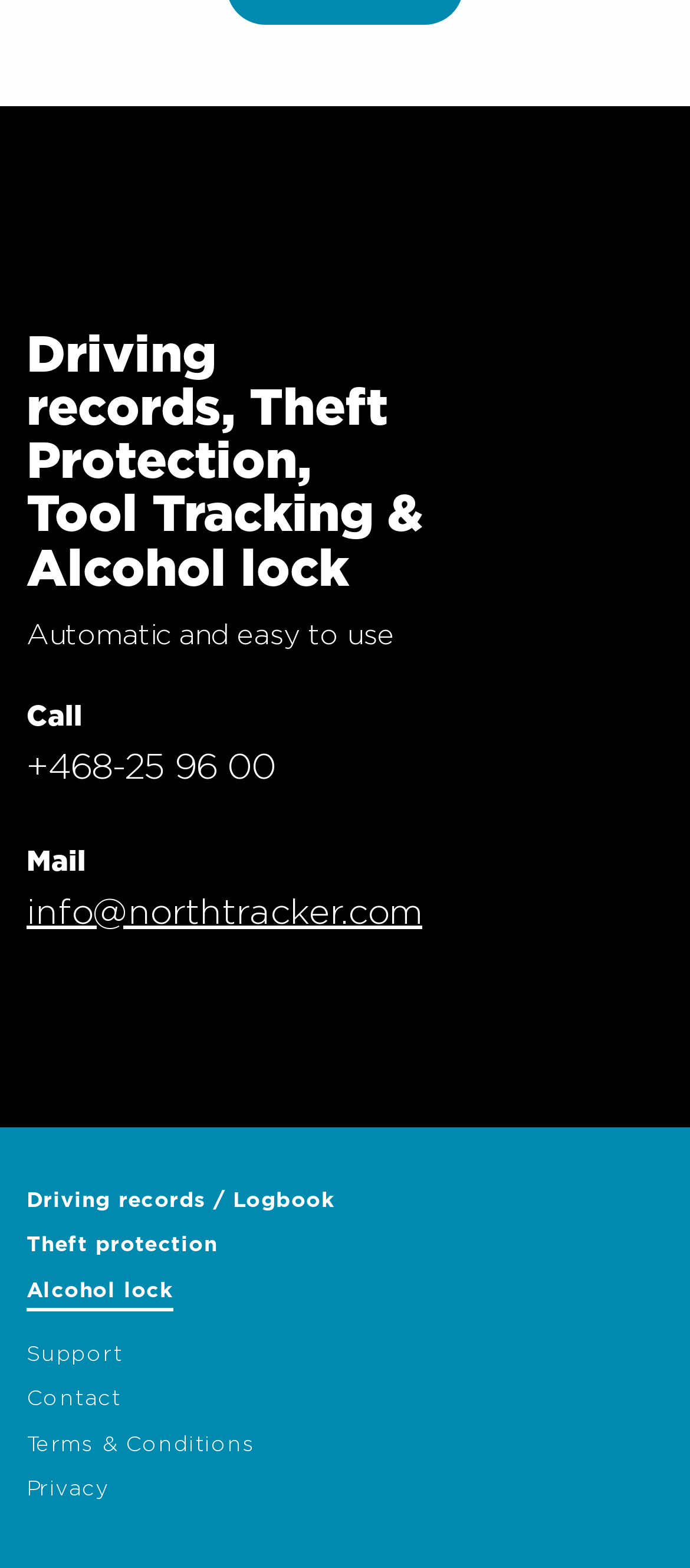Determine the bounding box coordinates of the target area to click to execute the following instruction: "Click on the Northtracker link."

[0.038, 0.14, 0.218, 0.158]